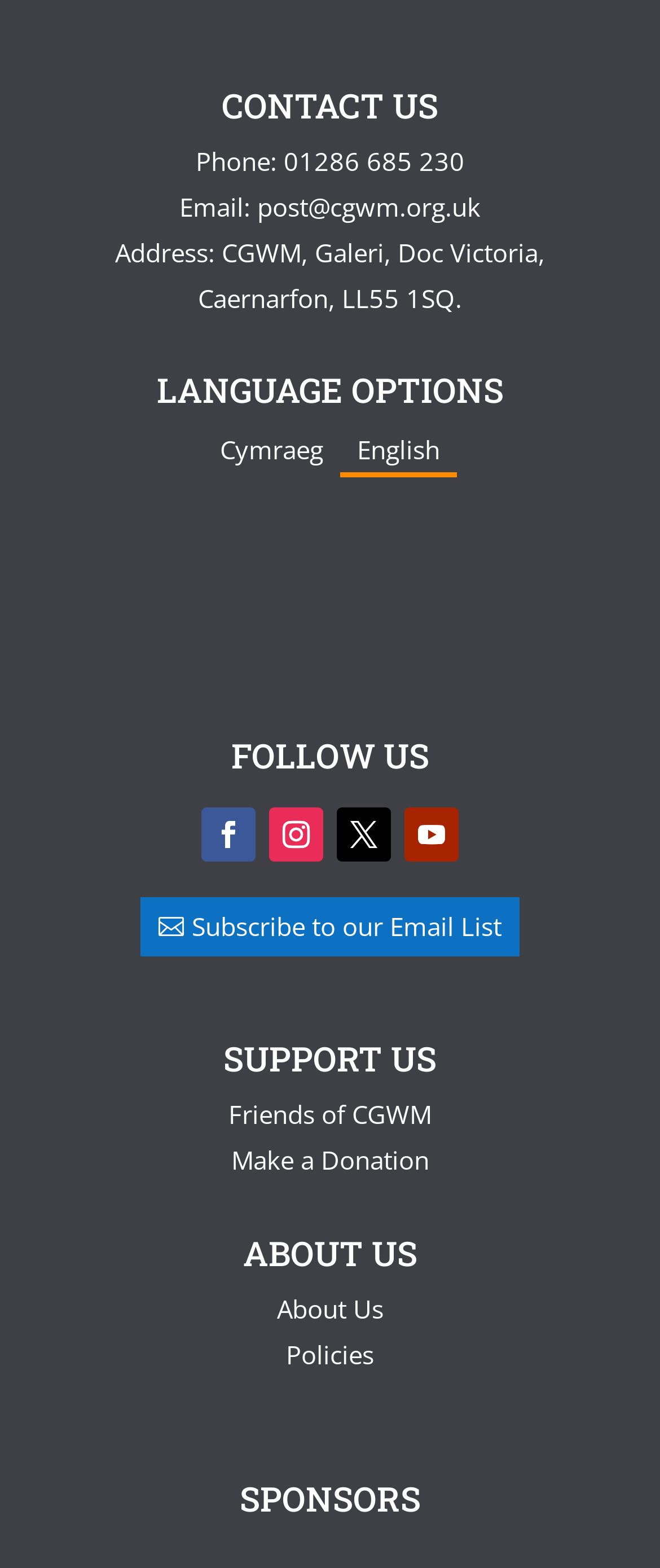Please find the bounding box coordinates of the element that needs to be clicked to perform the following instruction: "Follow us on Facebook". The bounding box coordinates should be four float numbers between 0 and 1, represented as [left, top, right, bottom].

[0.305, 0.515, 0.387, 0.55]